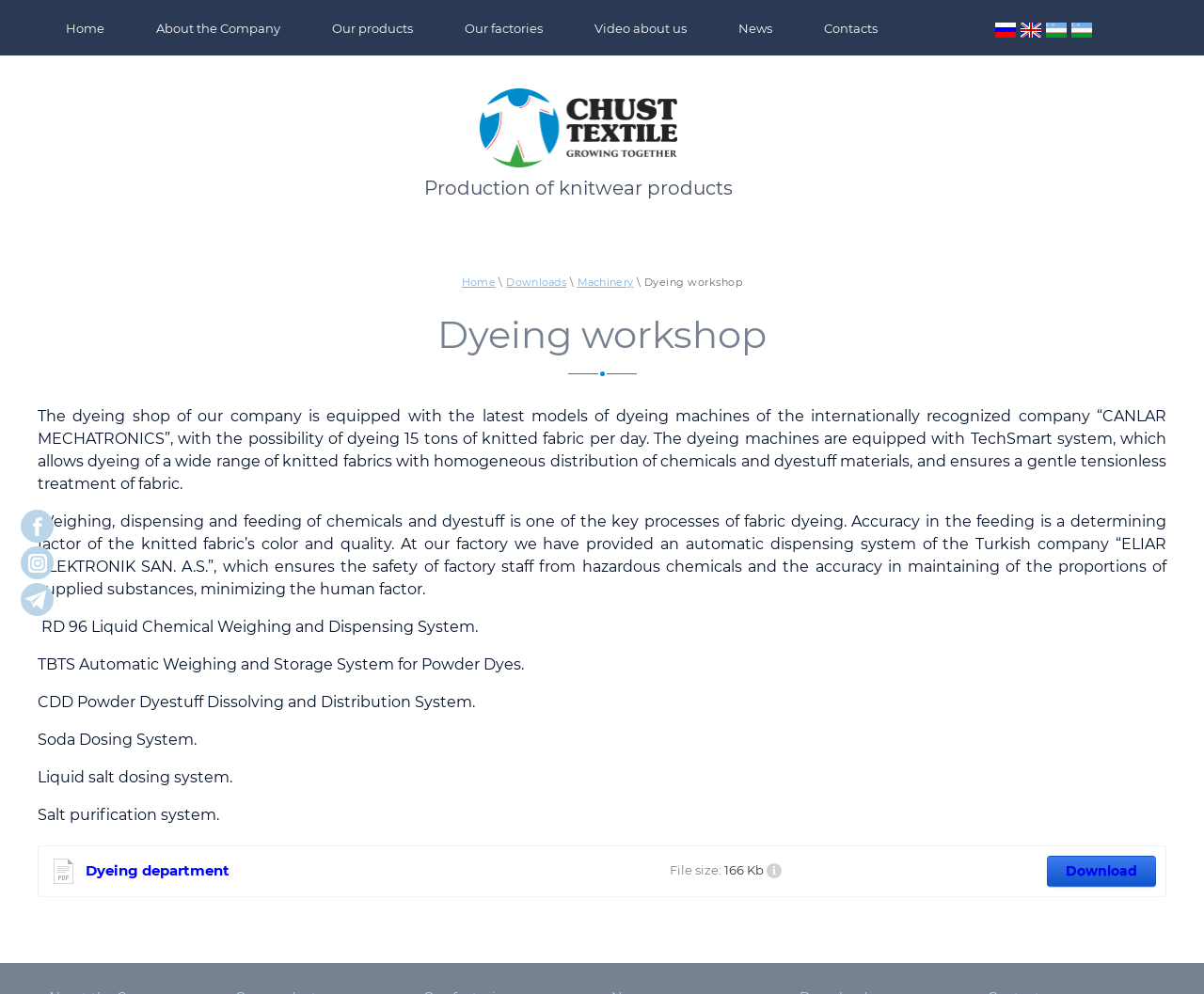Please give the bounding box coordinates of the area that should be clicked to fulfill the following instruction: "Learn more about the company's machinery". The coordinates should be in the format of four float numbers from 0 to 1, i.e., [left, top, right, bottom].

[0.479, 0.277, 0.526, 0.29]